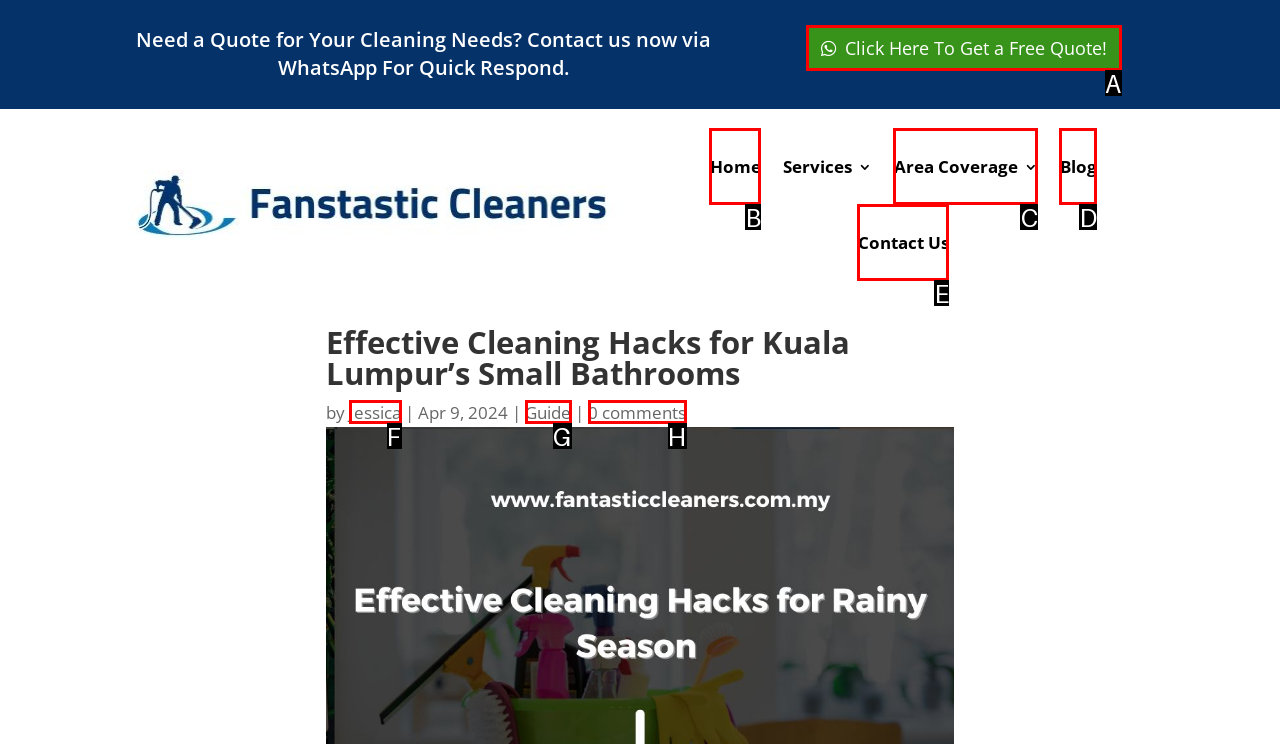Among the marked elements in the screenshot, which letter corresponds to the UI element needed for the task: Search for iPhone apps?

None